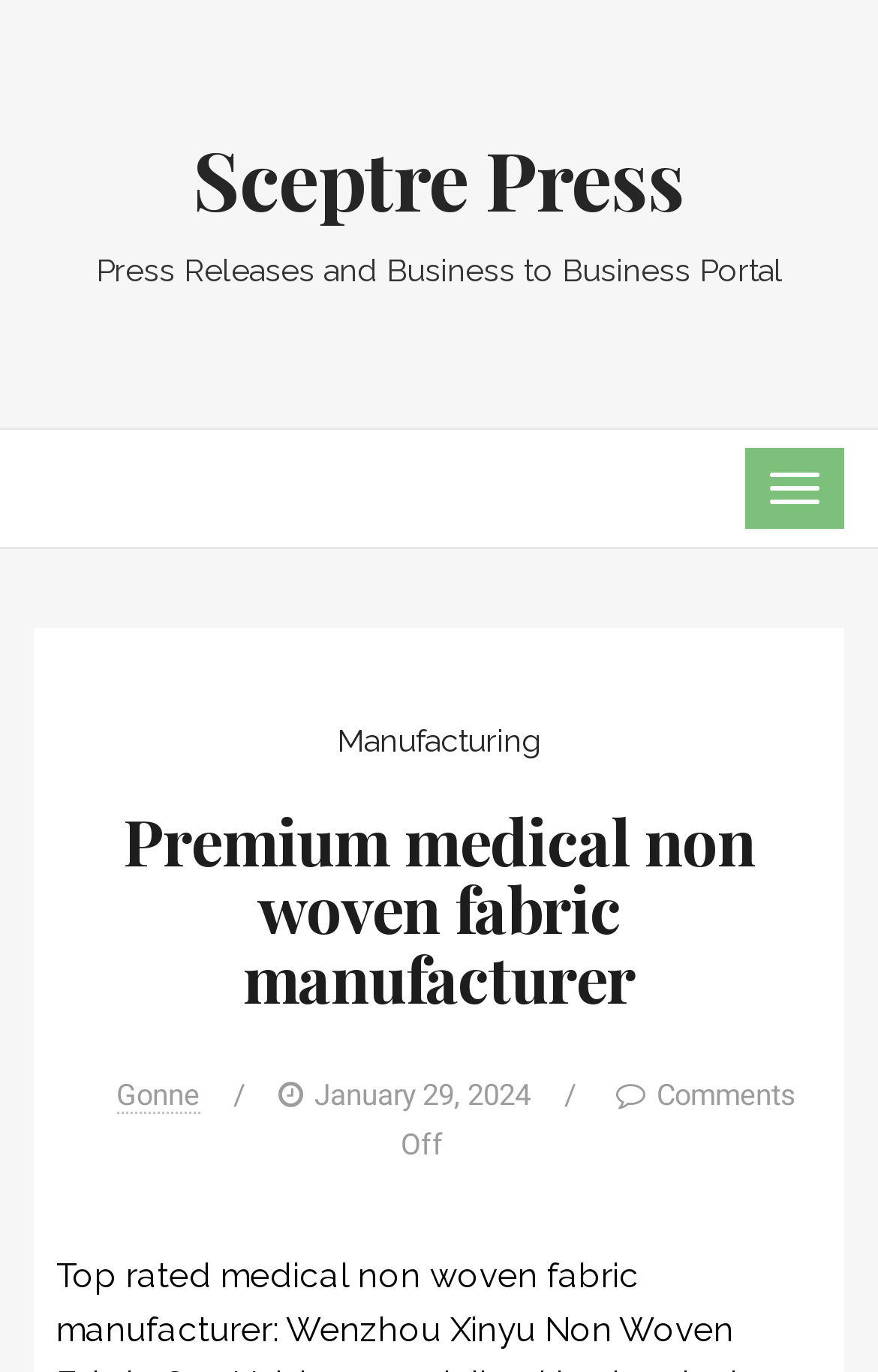Extract the bounding box coordinates for the UI element described by the text: "expand/collapse". The coordinates should be in the form of [left, top, right, bottom] with values between 0 and 1.

None